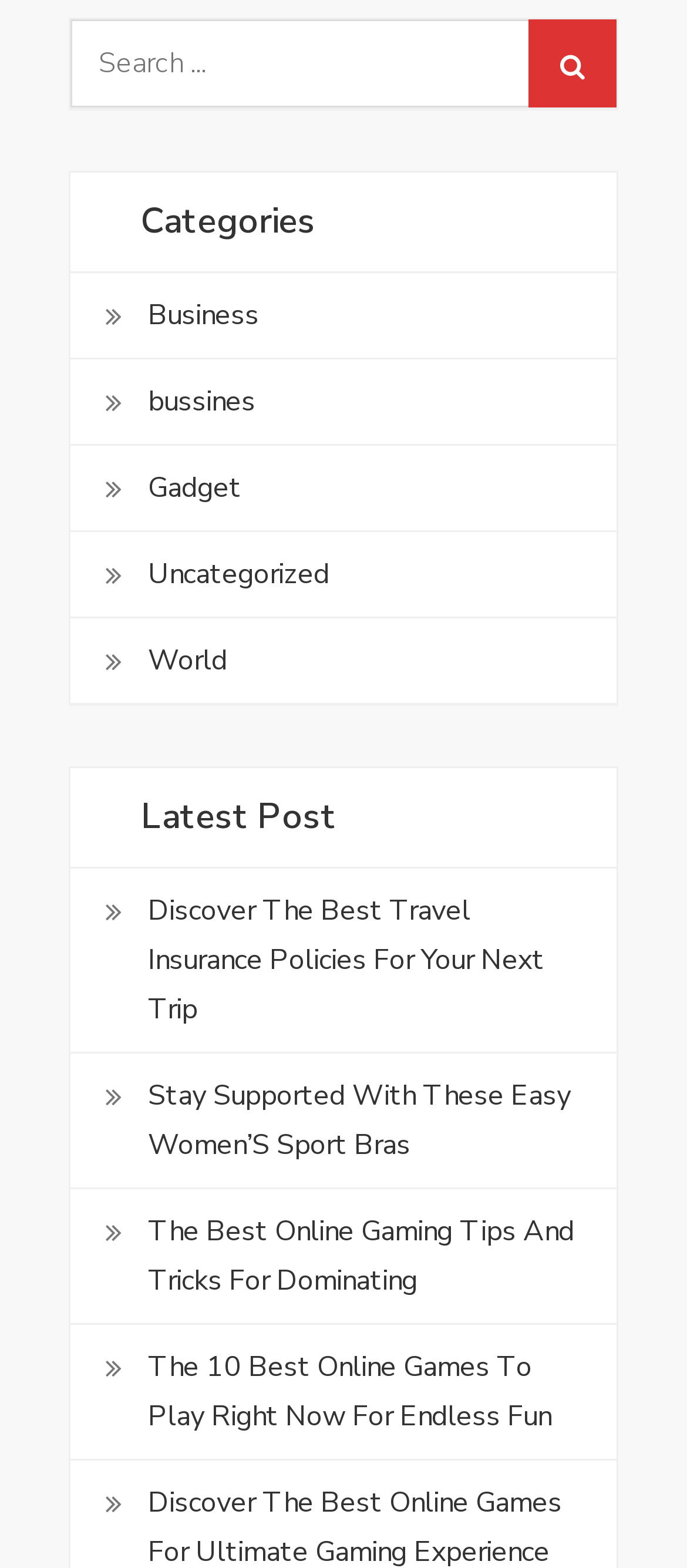Determine the bounding box coordinates for the area you should click to complete the following instruction: "Search for something".

[0.103, 0.013, 0.897, 0.069]